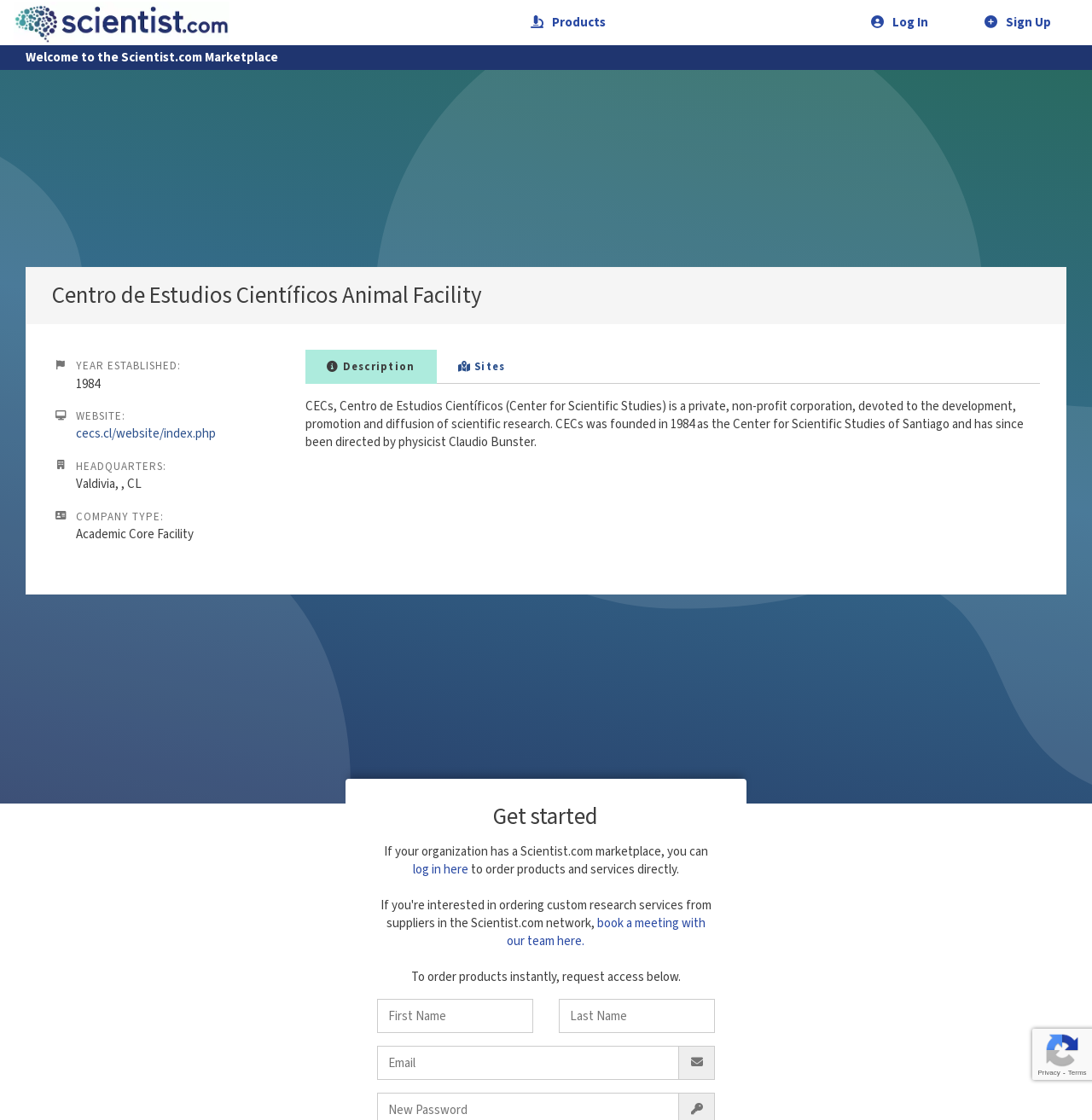Please provide a comprehensive answer to the question below using the information from the image: What can users do if their organization has a Scientist.com marketplace?

I found the answer by looking at the static text element 'If your organization has a Scientist.com marketplace, you can log in here to order products and services directly'.